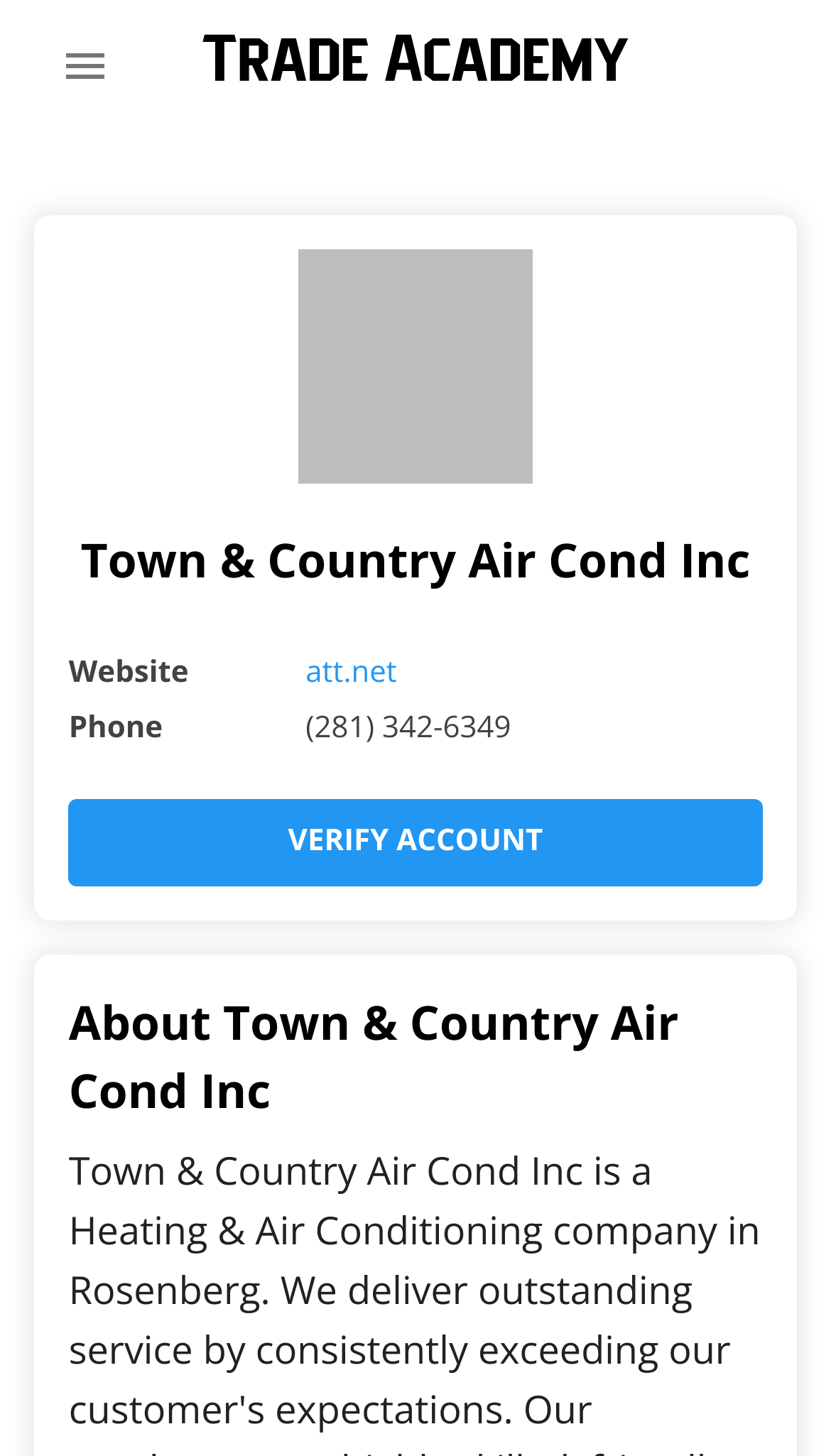Is there a section about the company on the webpage?
Based on the image, provide a one-word or brief-phrase response.

Yes